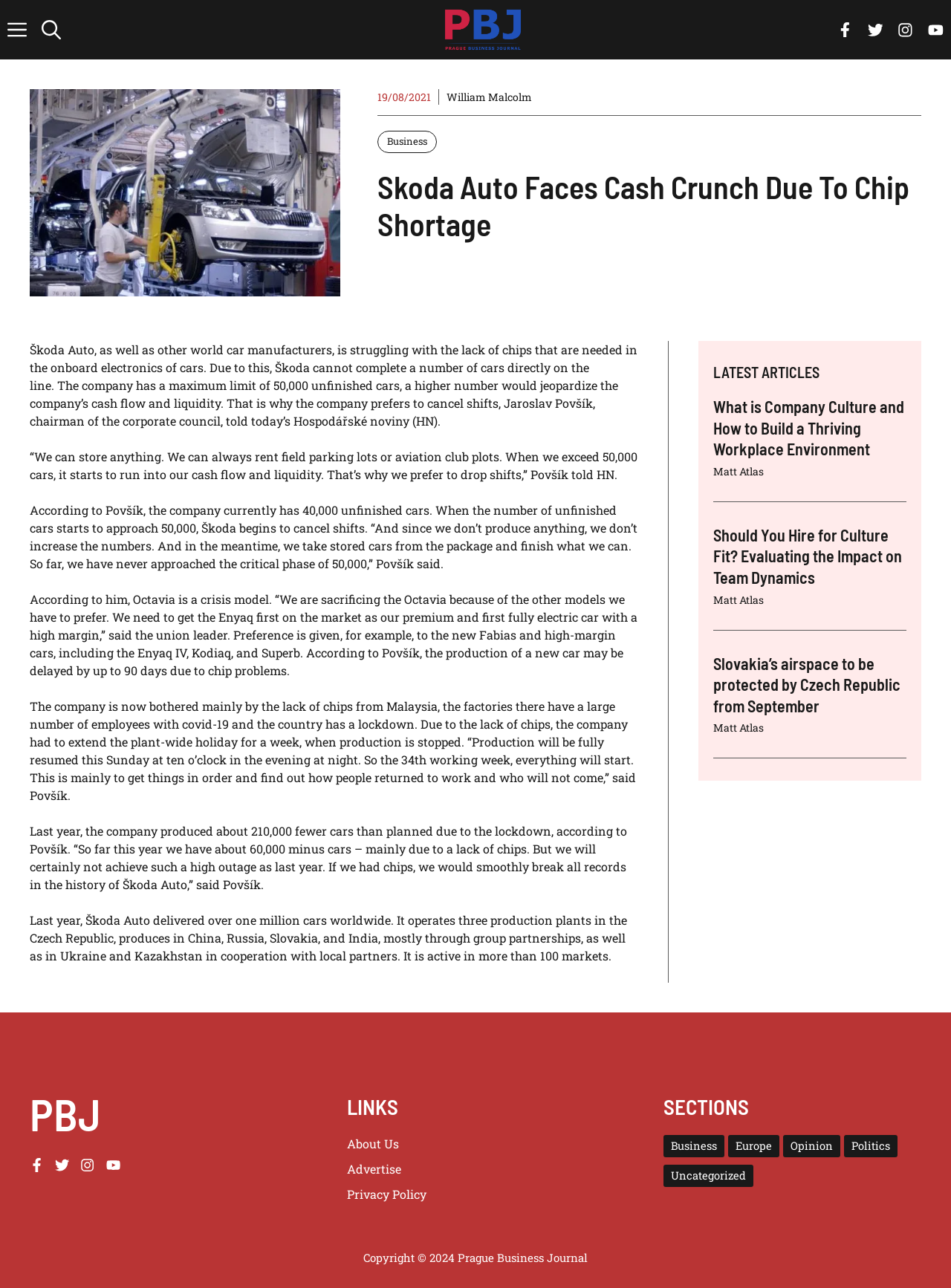Identify the bounding box coordinates of the region I need to click to complete this instruction: "Open search".

[0.036, 0.0, 0.072, 0.046]